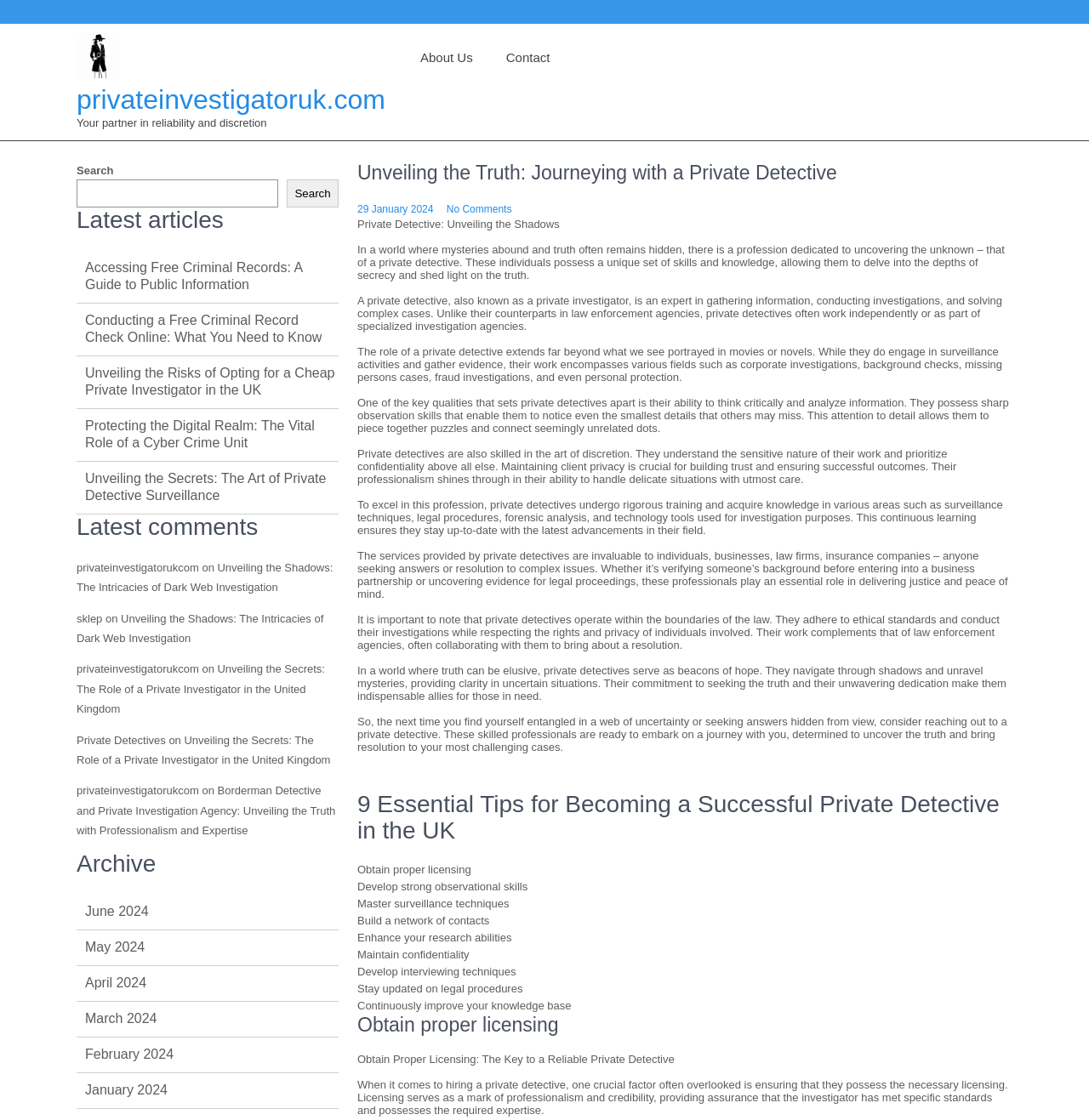What is the topic of the article 'Unveiling the Secrets: The Role of a Private Investigator in the United Kingdom'?
Please provide a full and detailed response to the question.

The article 'Unveiling the Secrets: The Role of a Private Investigator in the United Kingdom' is likely discussing the role and responsibilities of a private investigator in the UK, based on its title and the context of the webpage.